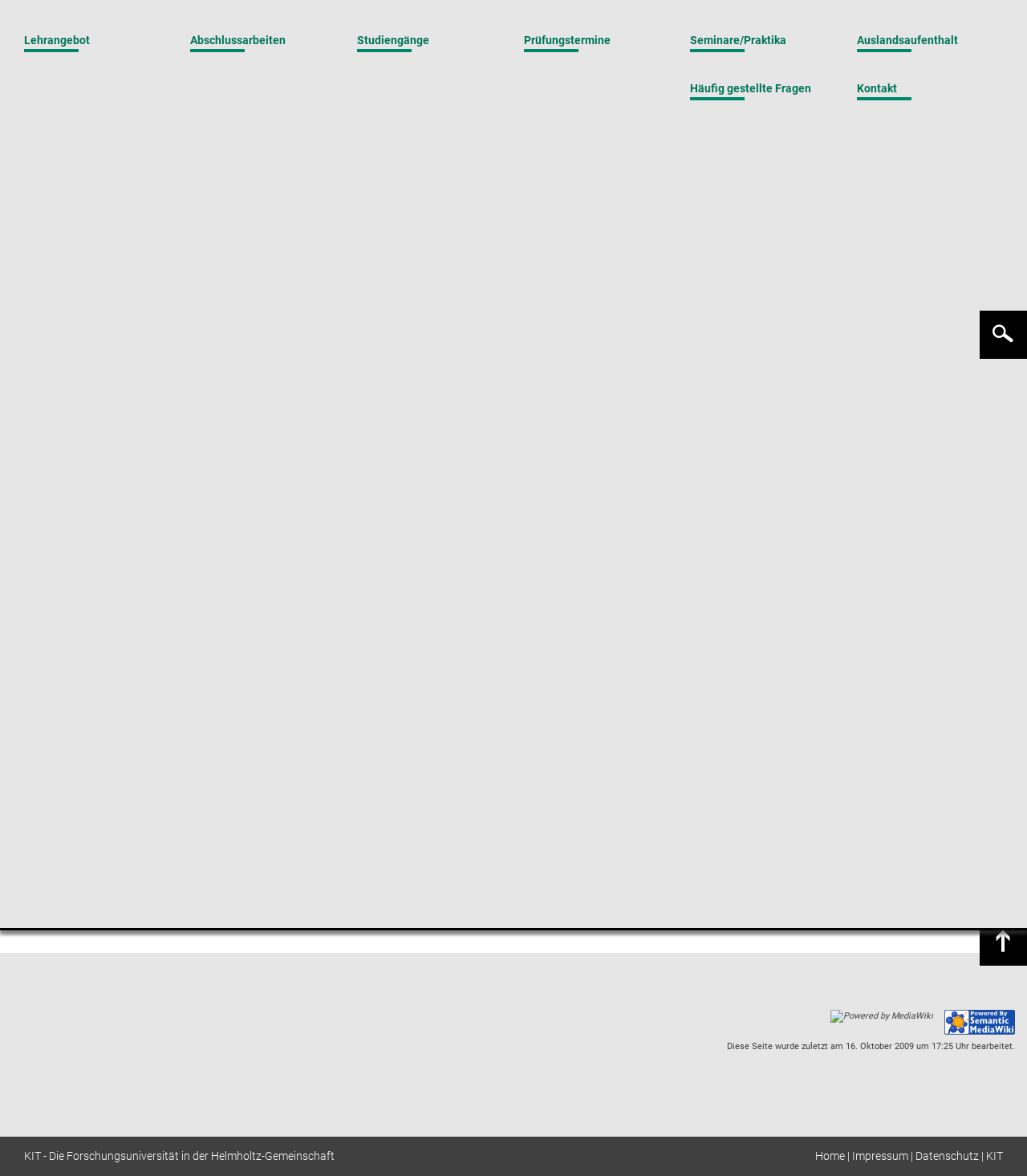Determine the bounding box coordinates of the section I need to click to execute the following instruction: "View the research group 'Informationssysteme'". Provide the coordinates as four float numbers between 0 and 1, i.e., [left, top, right, bottom].

[0.023, 0.099, 0.166, 0.114]